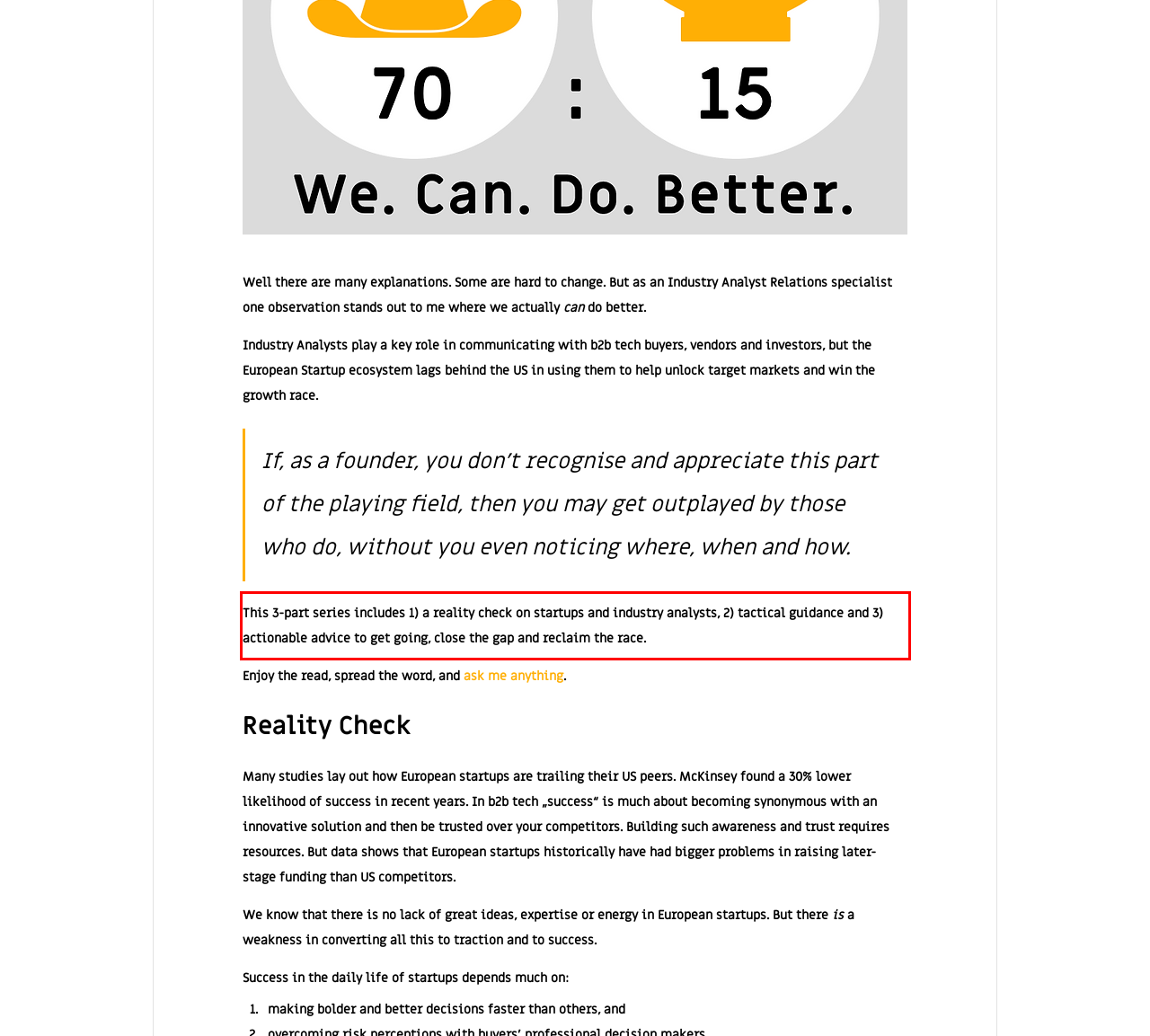Identify the red bounding box in the webpage screenshot and perform OCR to generate the text content enclosed.

This 3-part series includes 1) a reality check on startups and industry analysts, 2) tactical guidance and 3) actionable advice to get going, close the gap and reclaim the race.